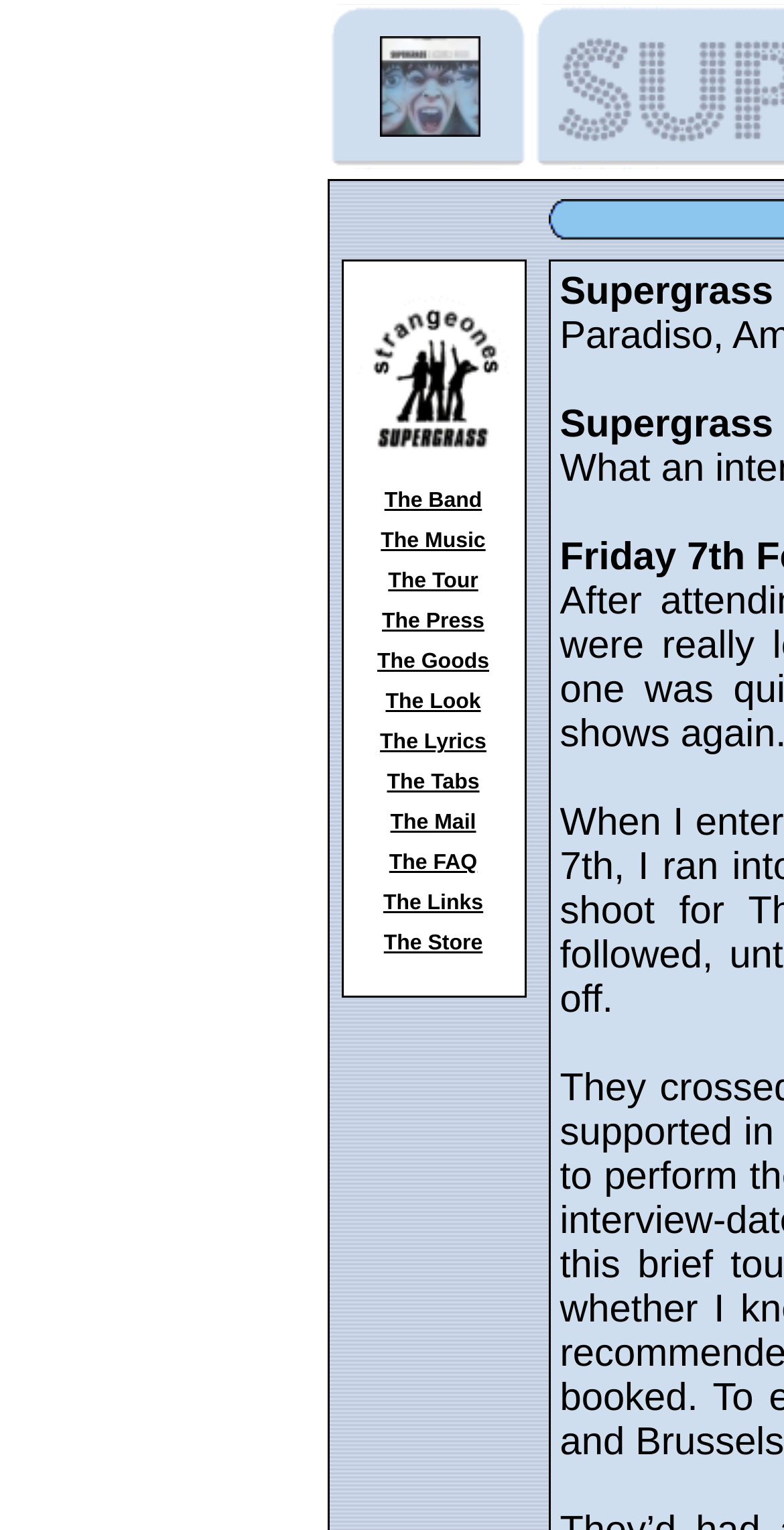How many main sections are on the webpage?
Relying on the image, give a concise answer in one word or a brief phrase.

9